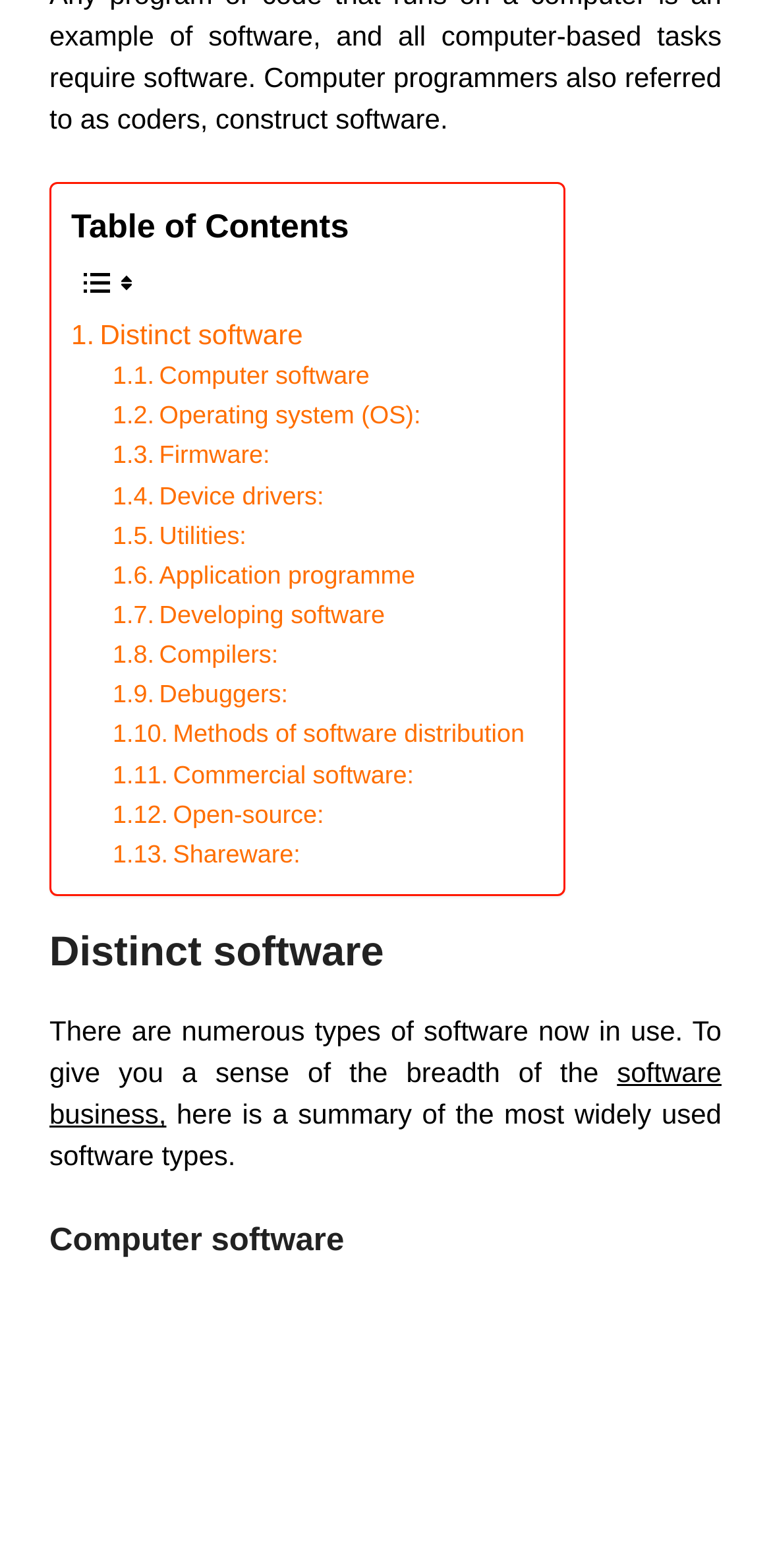Locate the bounding box coordinates of the element that should be clicked to fulfill the instruction: "Read about 'Developing software'".

[0.146, 0.38, 0.499, 0.405]